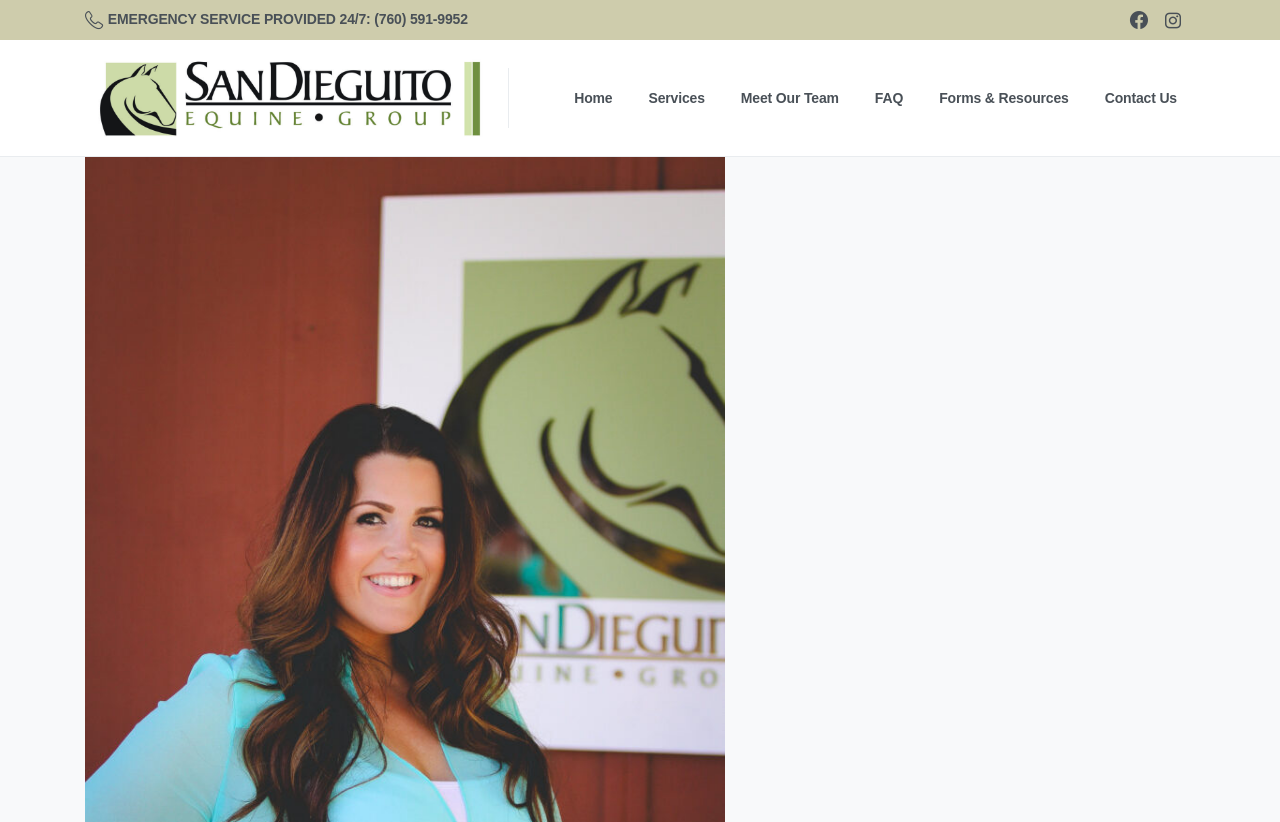What is the name of the equine organization?
Please provide a single word or phrase as your answer based on the screenshot.

San Dieguito Equine